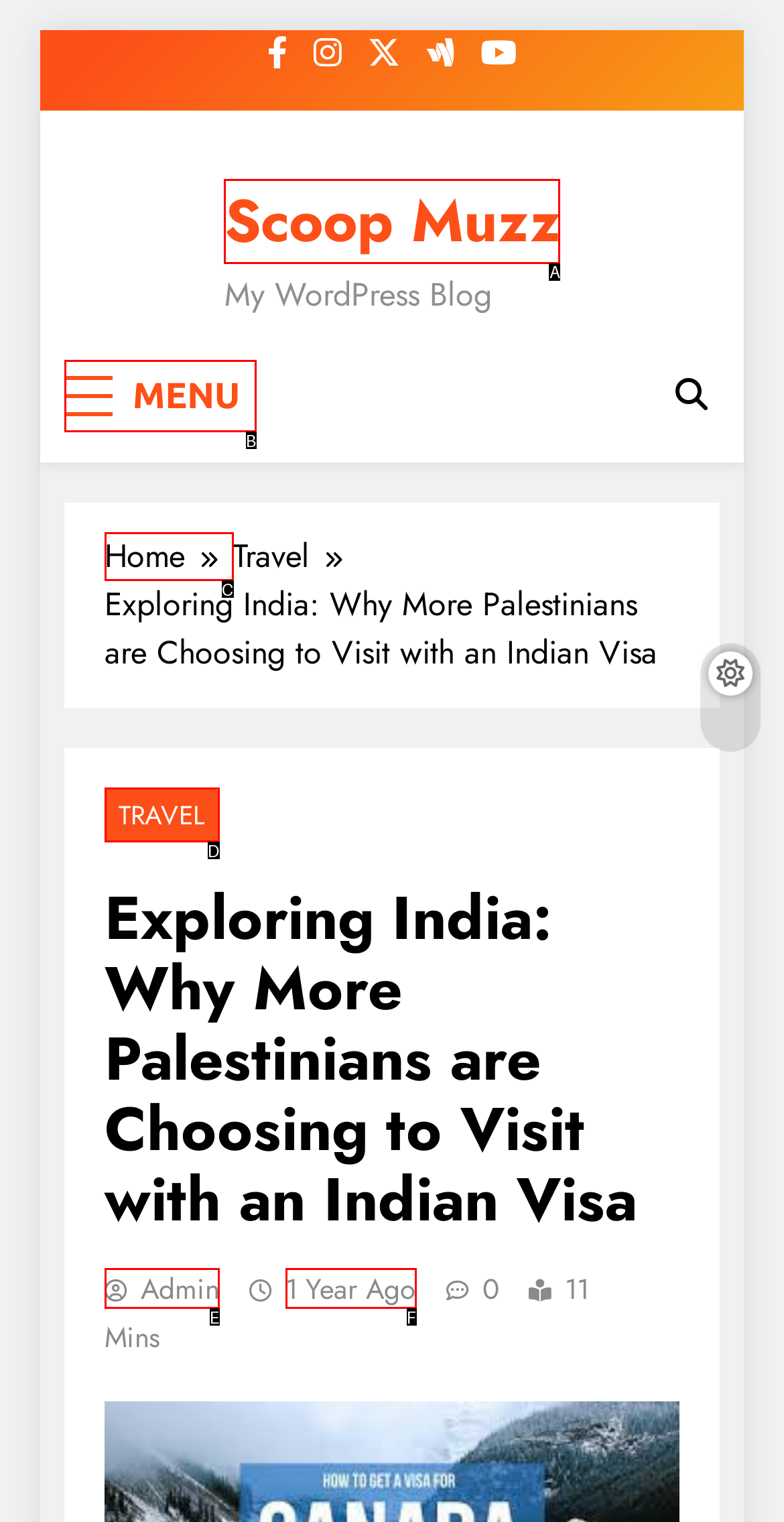Find the HTML element that suits the description: alt="Morning Regime" title="Morning Regime"
Indicate your answer with the letter of the matching option from the choices provided.

None